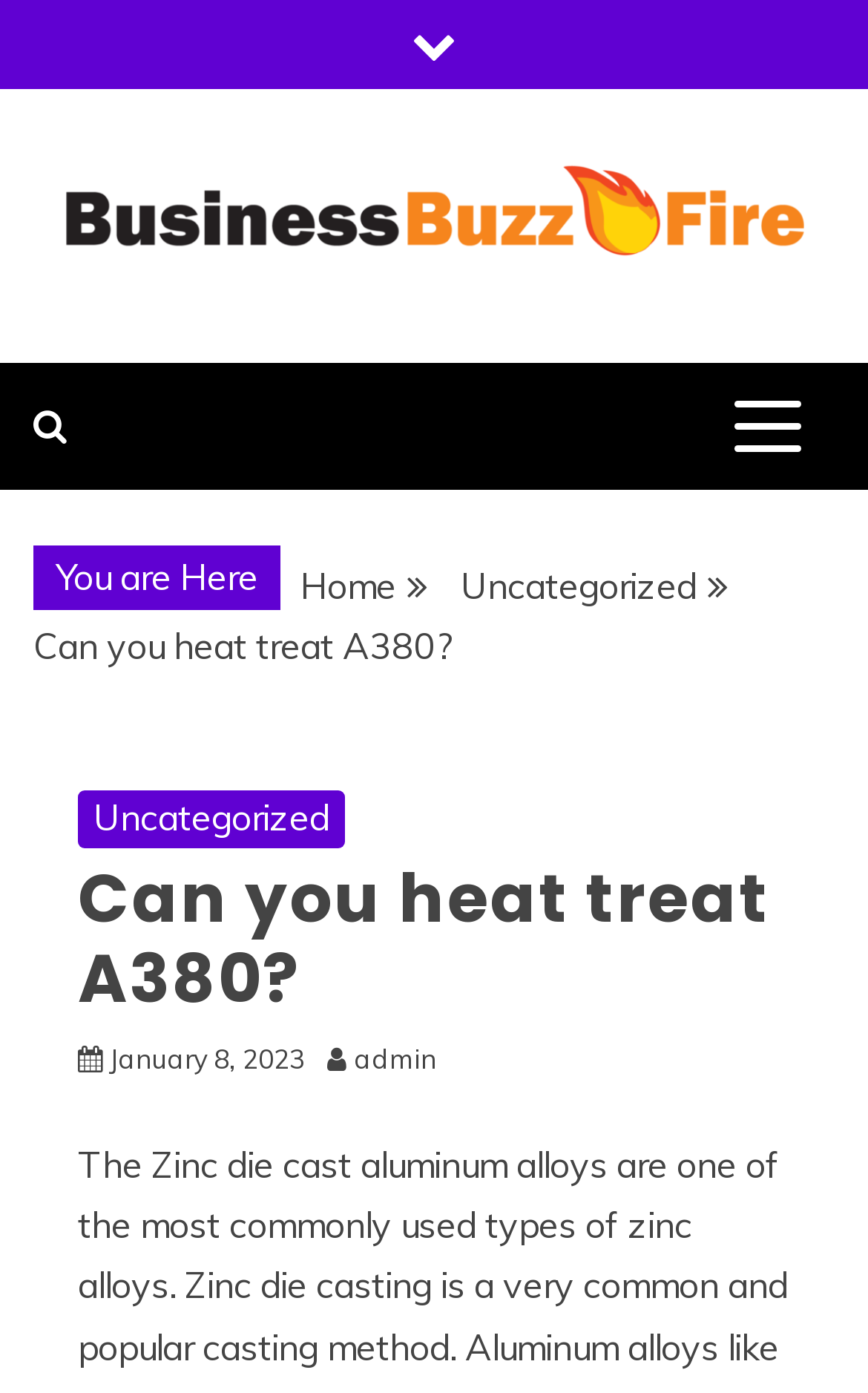When was the current article published?
Provide an in-depth and detailed explanation in response to the question.

I determined the publication date by looking at the section below the article title, where it shows the date 'January 8, 2023'.